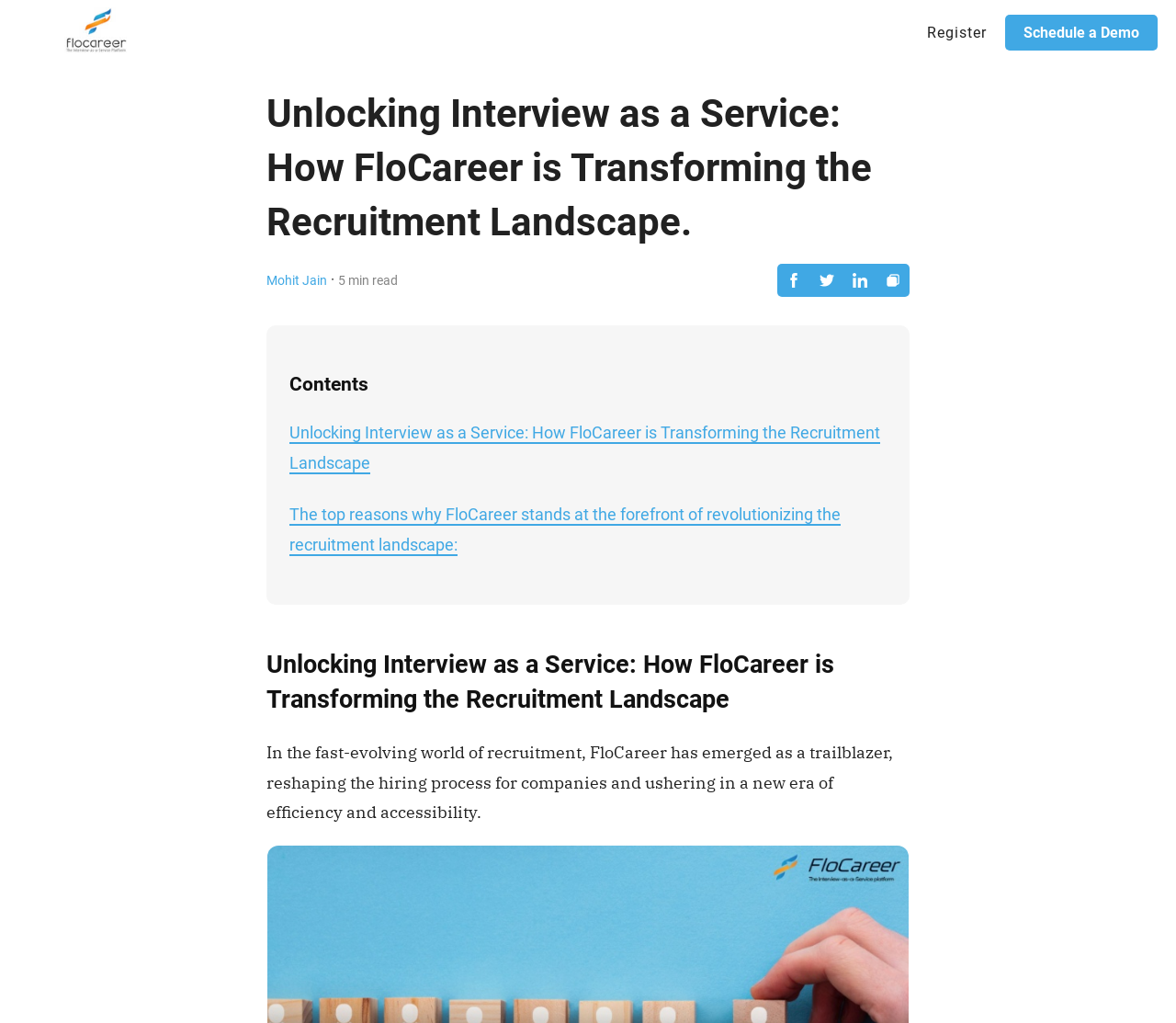Identify the bounding box coordinates for the UI element mentioned here: "Register". Provide the coordinates as four float values between 0 and 1, i.e., [left, top, right, bottom].

[0.78, 0.005, 0.847, 0.058]